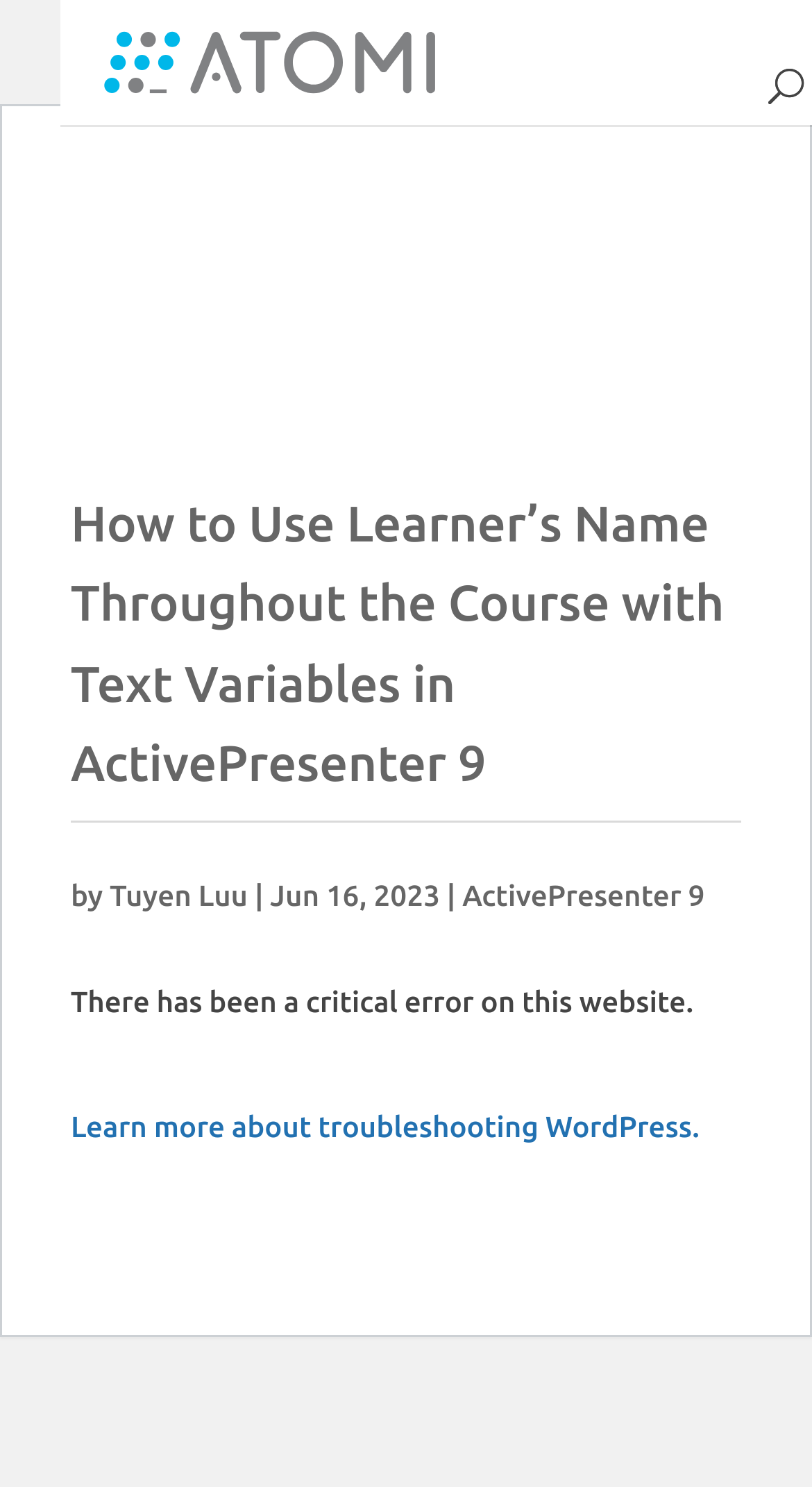Observe the image and answer the following question in detail: What is the software mentioned in the article?

I found the software mentioned in the article by looking at the link elements in the article section. Specifically, I found the link 'ActivePresenter 9' which is likely the software being discussed in the article.